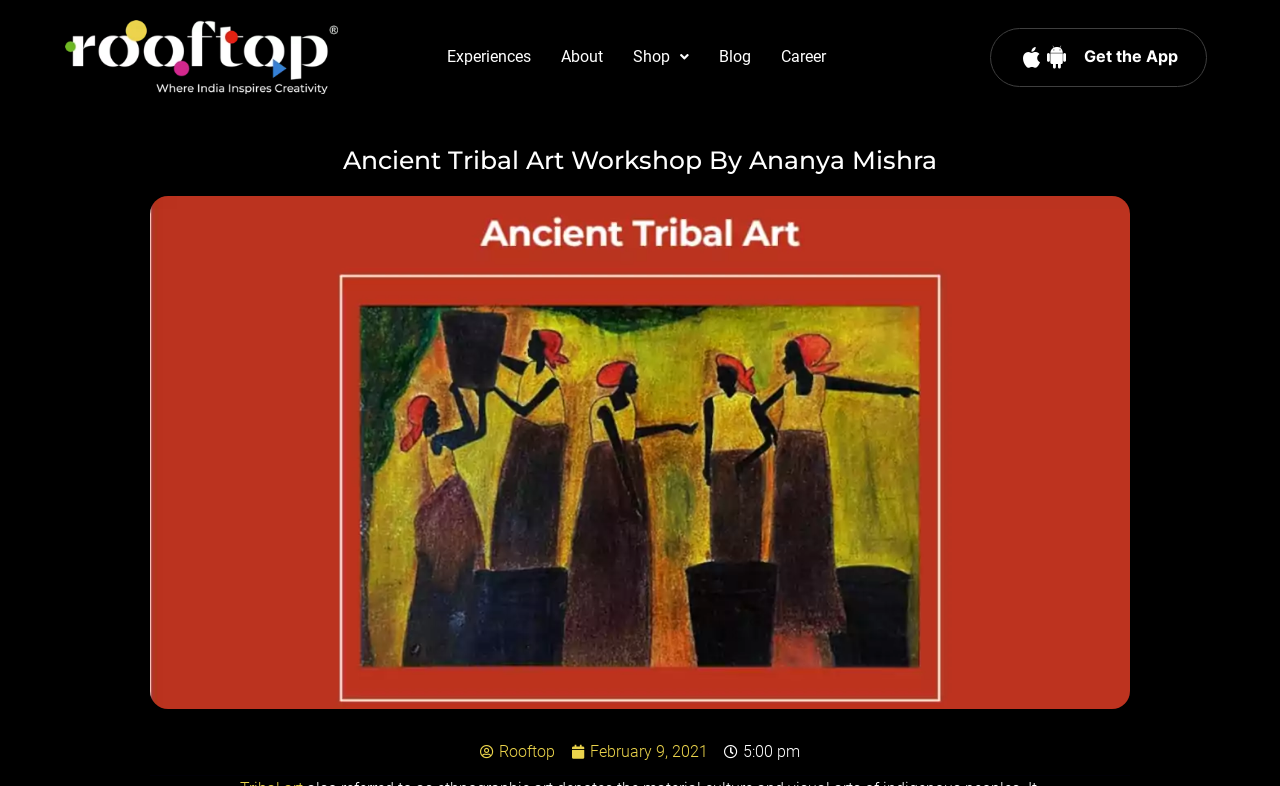Look at the image and give a detailed response to the following question: What is the name of the artist?

I found the answer by looking at the heading element on the webpage, which says 'Ancient Tribal Art Workshop By Ananya Mishra'. The name of the artist is 'Ananya Mishra'.